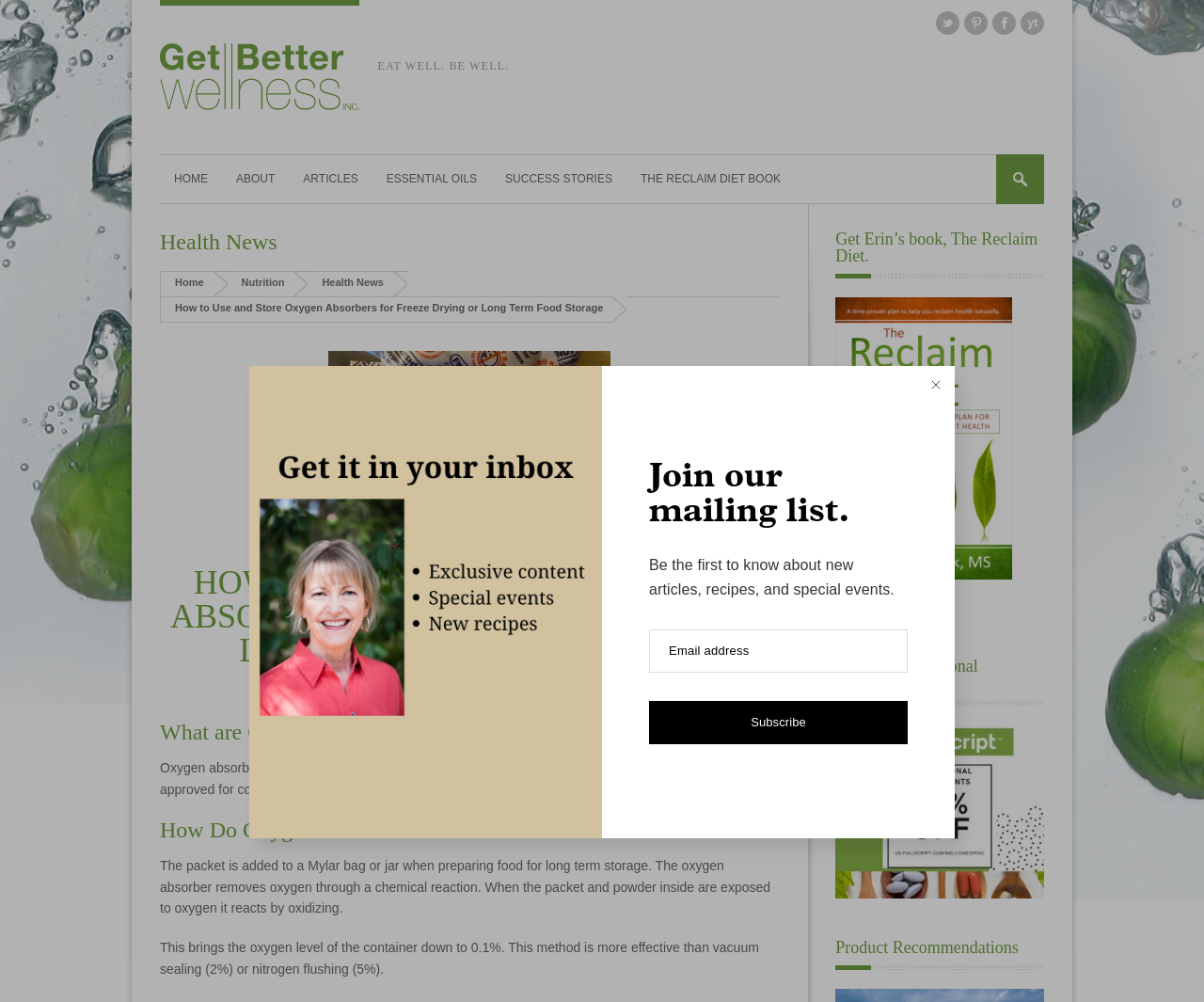Give a one-word or short phrase answer to this question: 
What is the topic of the article on this webpage?

Oxygen Absorbers